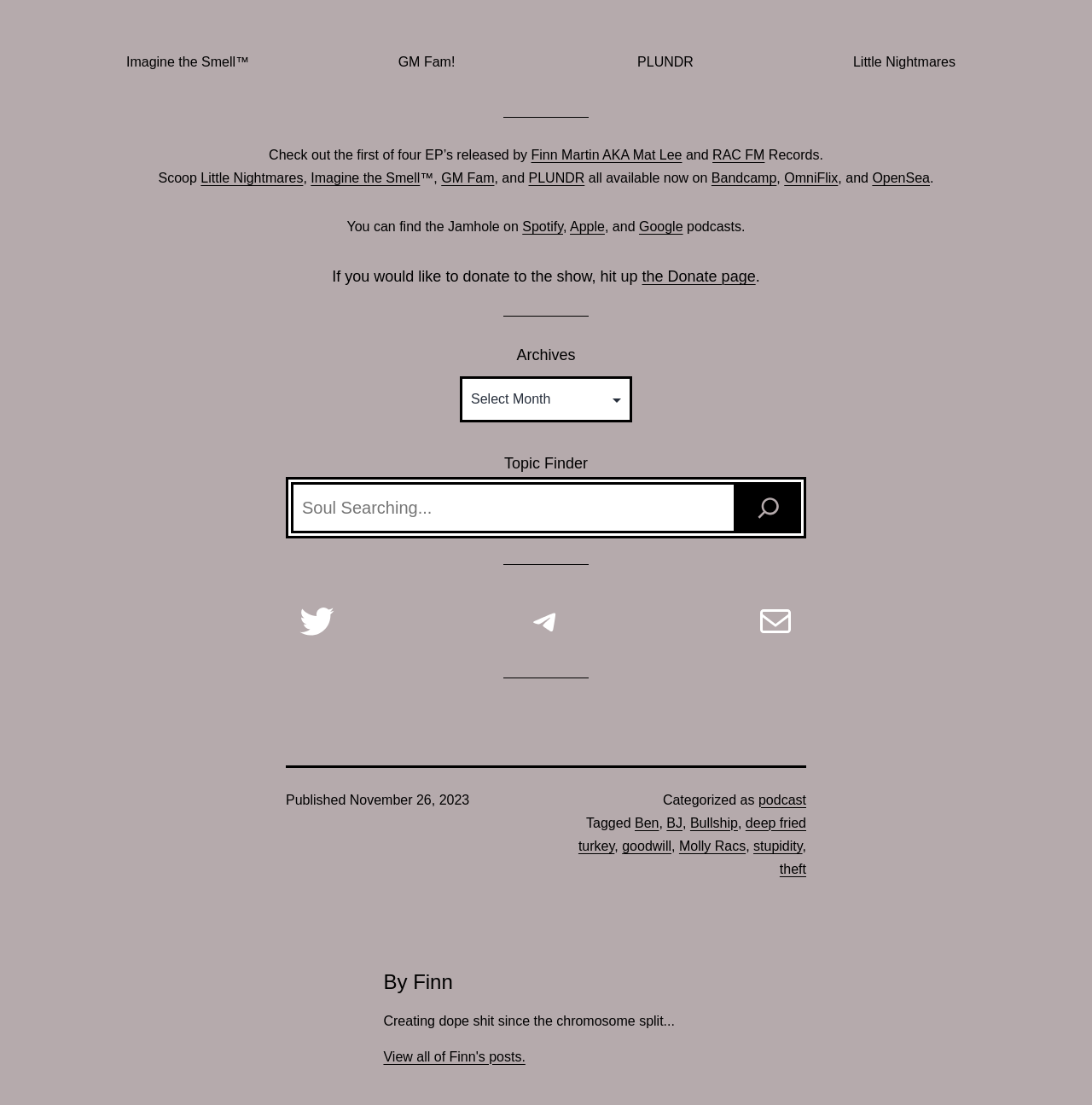Please specify the bounding box coordinates of the region to click in order to perform the following instruction: "Click on the 'Imagine the Smell' link".

[0.078, 0.017, 0.266, 0.034]